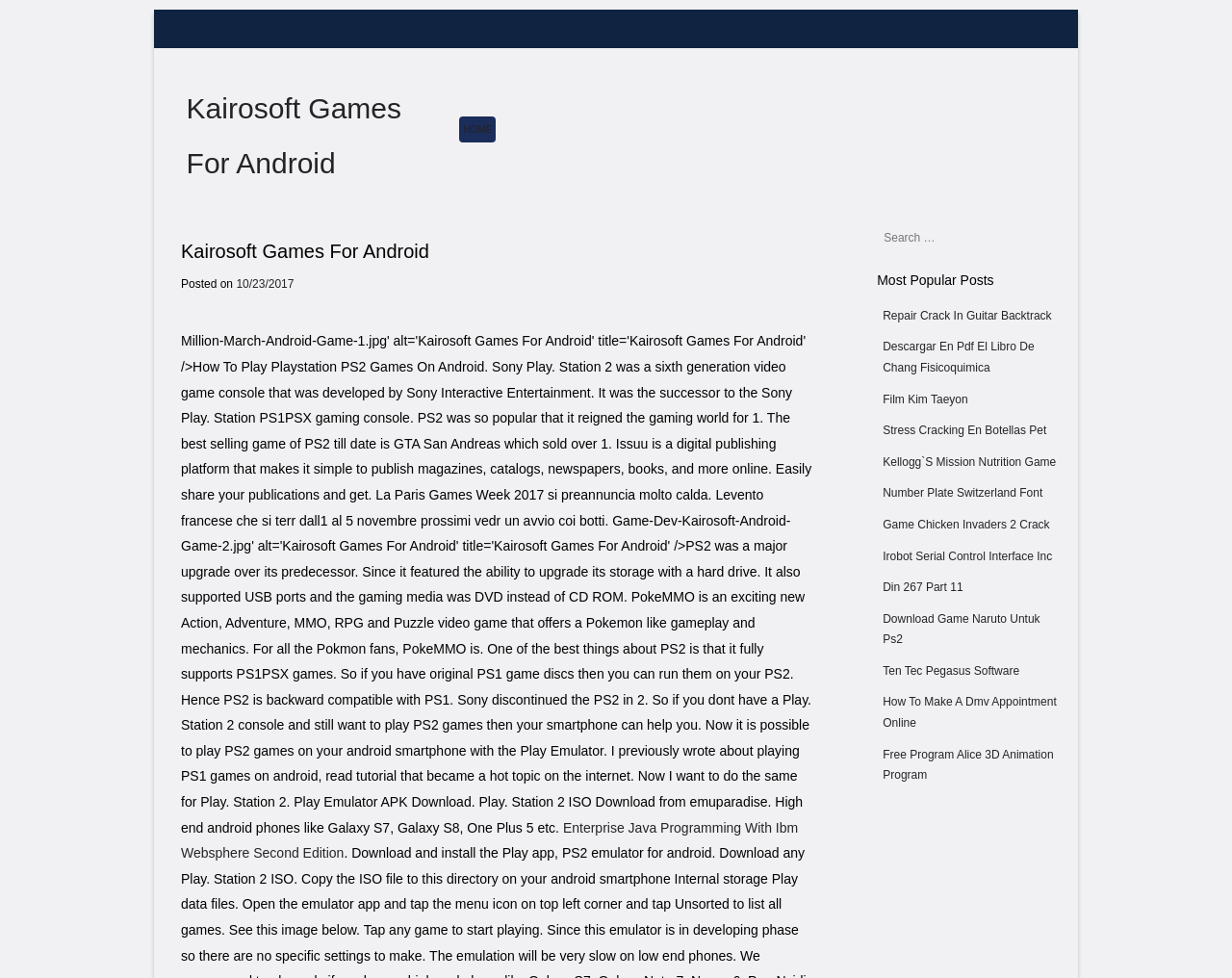What is the principal heading displayed on the webpage?

Kairosoft Games For Android